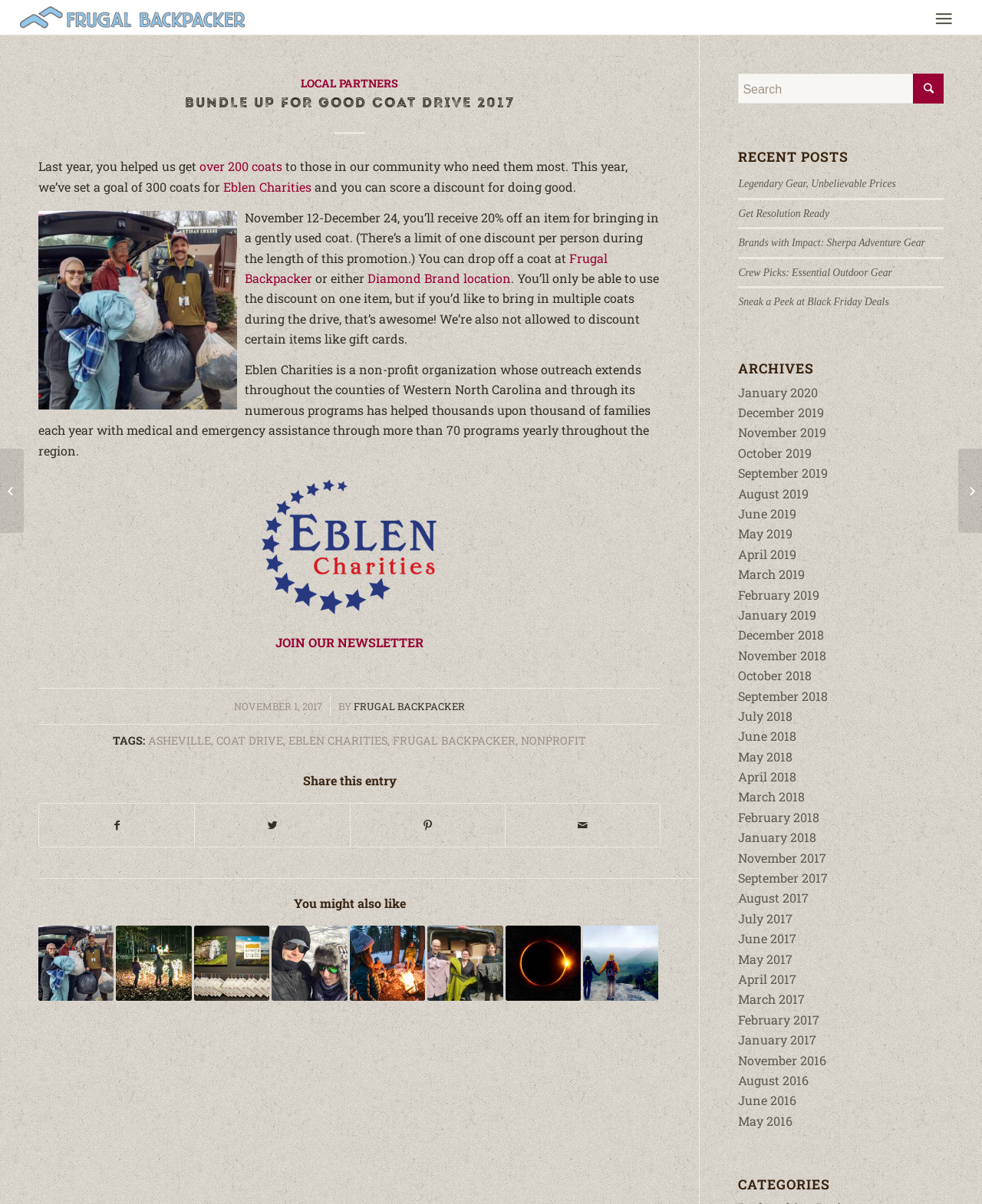Give a succinct answer to this question in a single word or phrase: 
Where can coats be dropped off?

Frugal Backpacker or Diamond Brand location